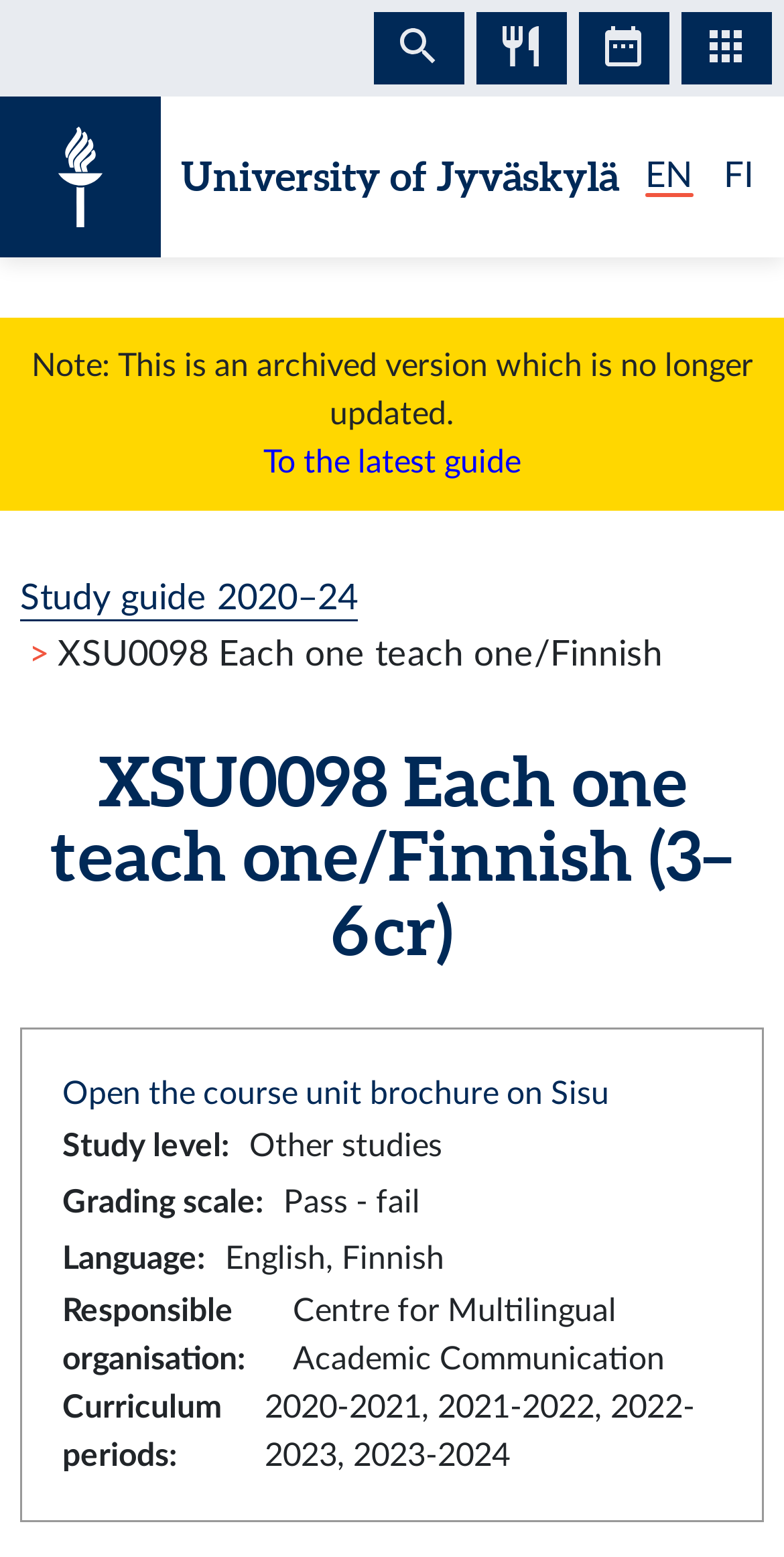Give an in-depth explanation of the webpage layout and content.

The webpage is about the study guide for the course "Each one teach one/Finnish" at the University of Jyväskylä. At the top left, there is a link to the university's homepage. Next to it, on the top right, is a language menu with options to switch between English and Finnish.

Below the language menu, there is a notice stating that this is an archived version of the study guide, which is no longer updated. A link to the latest guide is provided below the notice.

The main content of the page is organized in a hierarchical structure, with a breadcrumb navigation menu at the top. The breadcrumb menu shows the path "Study guide 2020–24 > XSU0098 Each one teach one/Finnish". Below the breadcrumb menu, there is a heading that displays the course title and credits.

The course information is divided into several sections, including a link to open the course unit brochure on Sisu, study level, grading scale, language, responsible organisation, and curriculum periods. Each section has a label followed by a colon and the corresponding information.

At the very top of the page, there is a narrow toolbar with a university shortcut, which spans the entire width of the page.